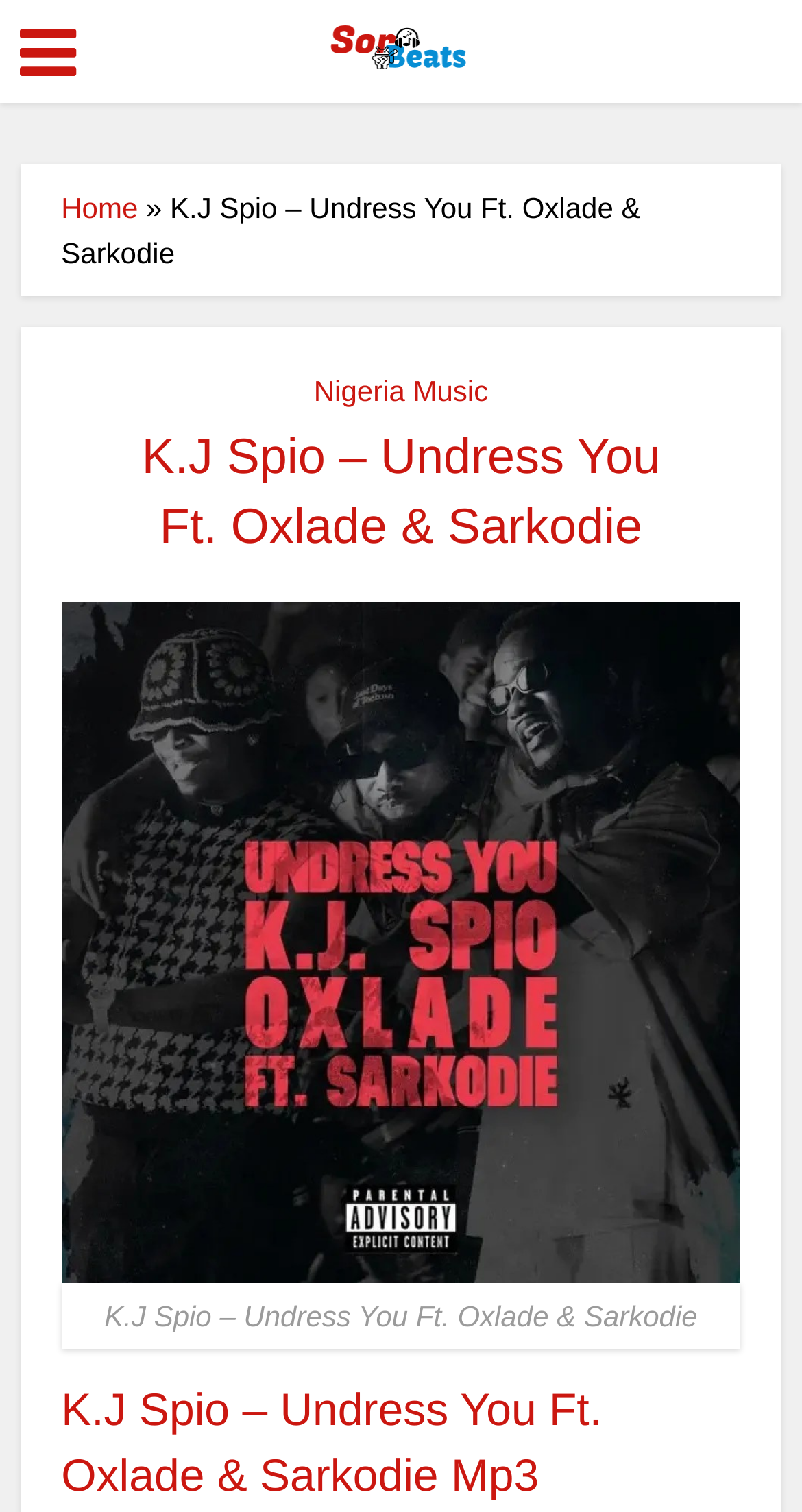Generate the text content of the main heading of the webpage.

K.J Spio – Undress You Ft. Oxlade & Sarkodie